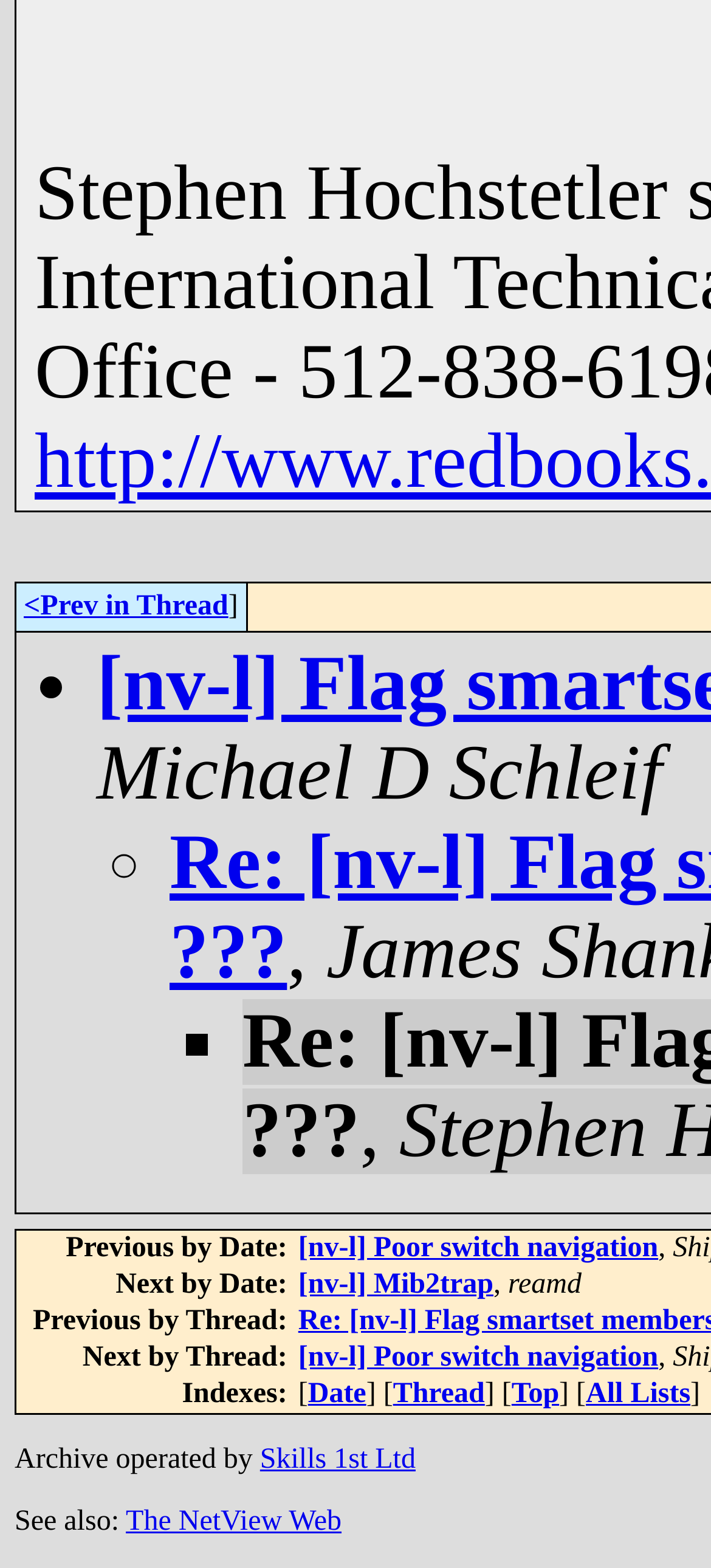Respond to the question below with a single word or phrase:
How many row headers are there on the webpage?

5